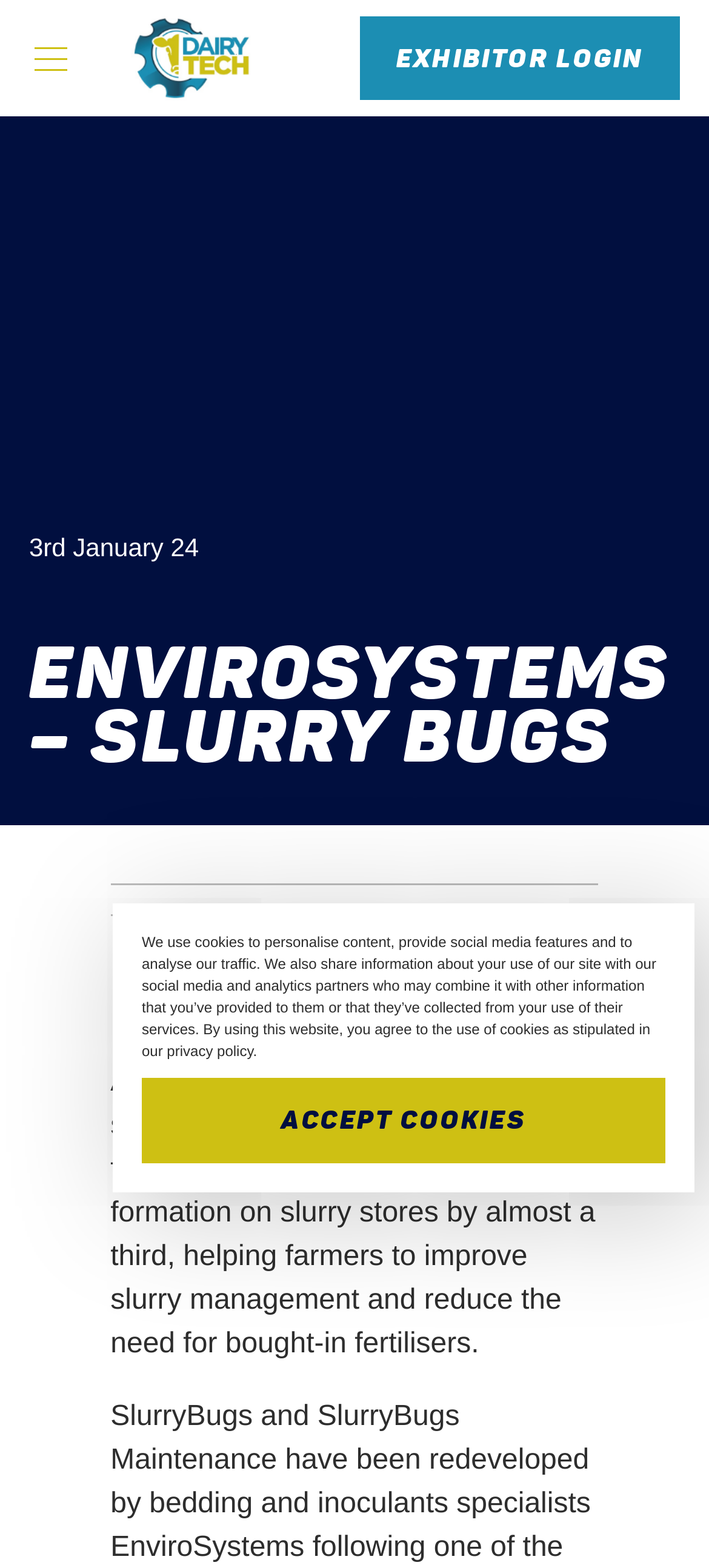Extract the main title from the webpage and generate its text.

ENVIROSYSTEMS – SLURRY BUGS